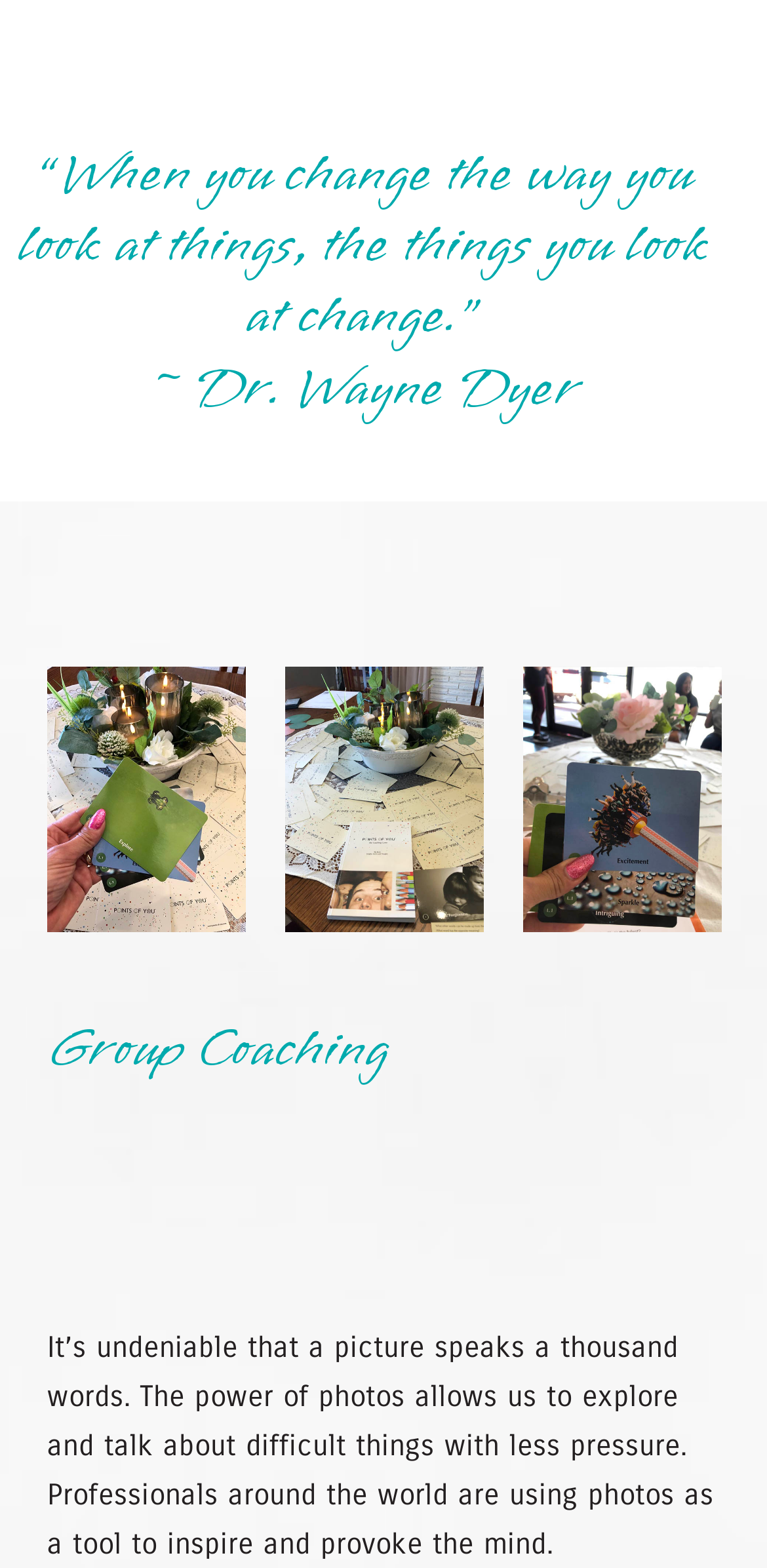What is the purpose of photos according to the text?
Give a single word or phrase as your answer by examining the image.

To explore and talk about difficult things